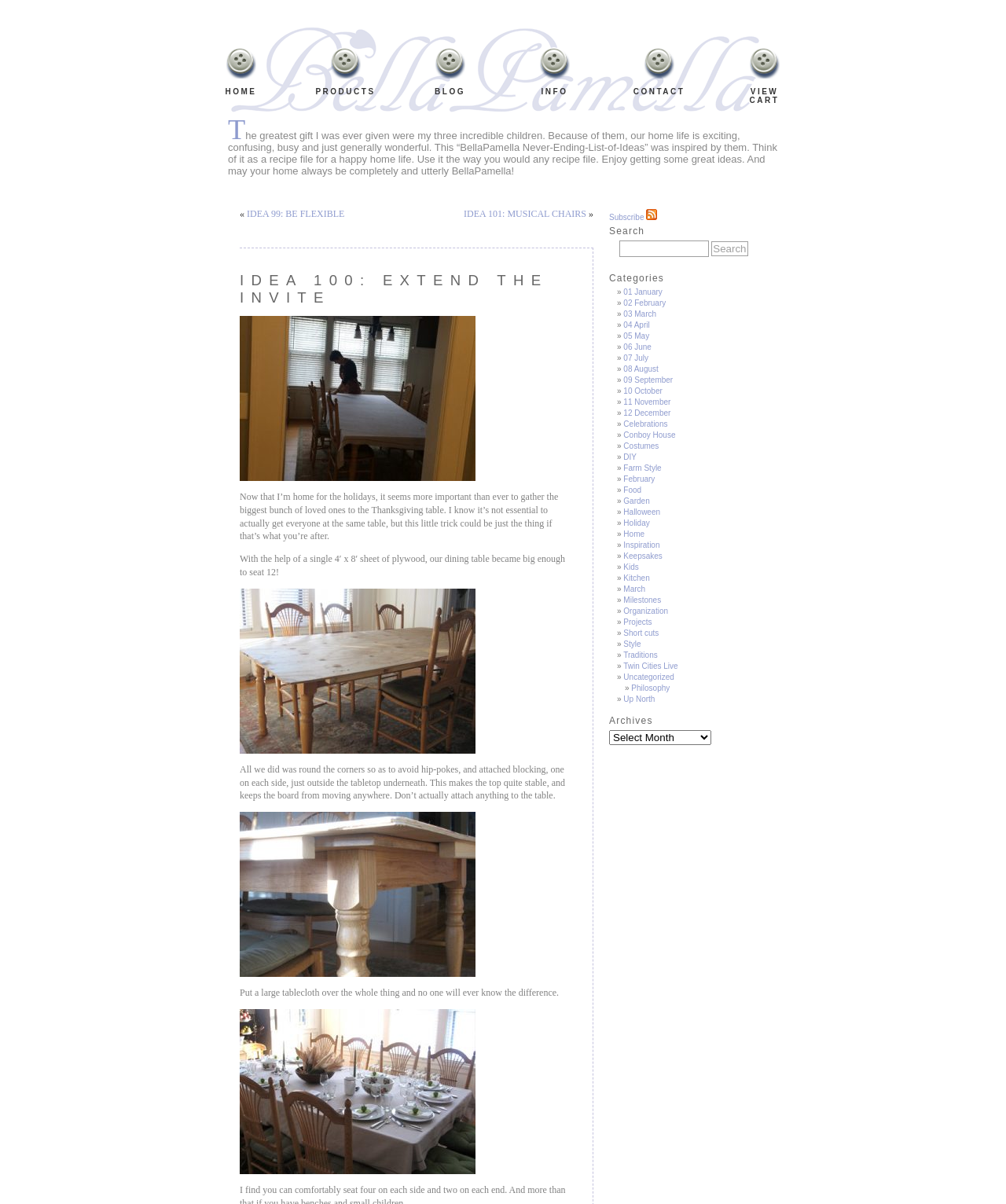Determine the bounding box for the HTML element described here: "Twin Cities Live". The coordinates should be given as [left, top, right, bottom] with each number being a float between 0 and 1.

[0.62, 0.55, 0.674, 0.557]